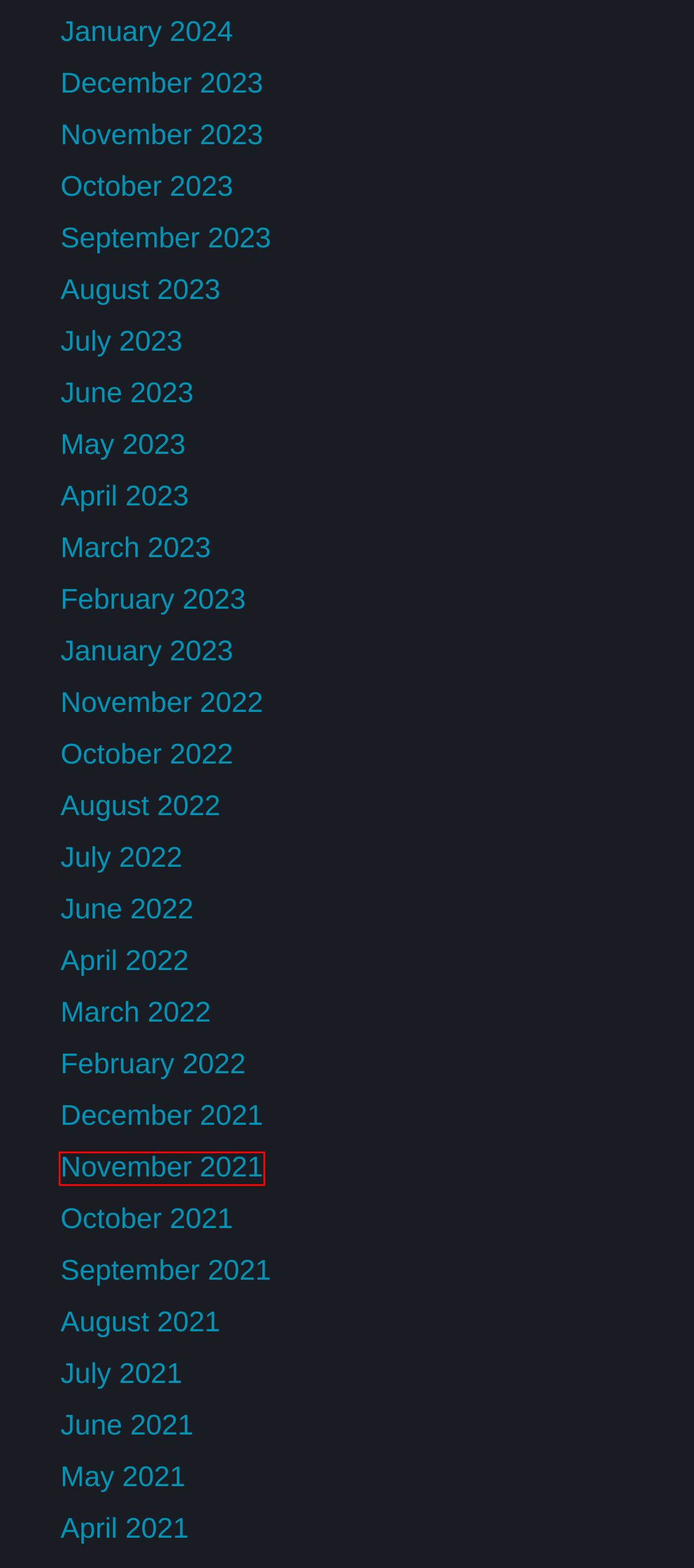Analyze the webpage screenshot with a red bounding box highlighting a UI element. Select the description that best matches the new webpage after clicking the highlighted element. Here are the options:
A. November 2023 – The Big Sky Business Journal
B. November 2021 – The Big Sky Business Journal
C. March 2023 – The Big Sky Business Journal
D. May 2021 – The Big Sky Business Journal
E. December 2023 – The Big Sky Business Journal
F. August 2021 – The Big Sky Business Journal
G. February 2022 – The Big Sky Business Journal
H. April 2021 – The Big Sky Business Journal

B